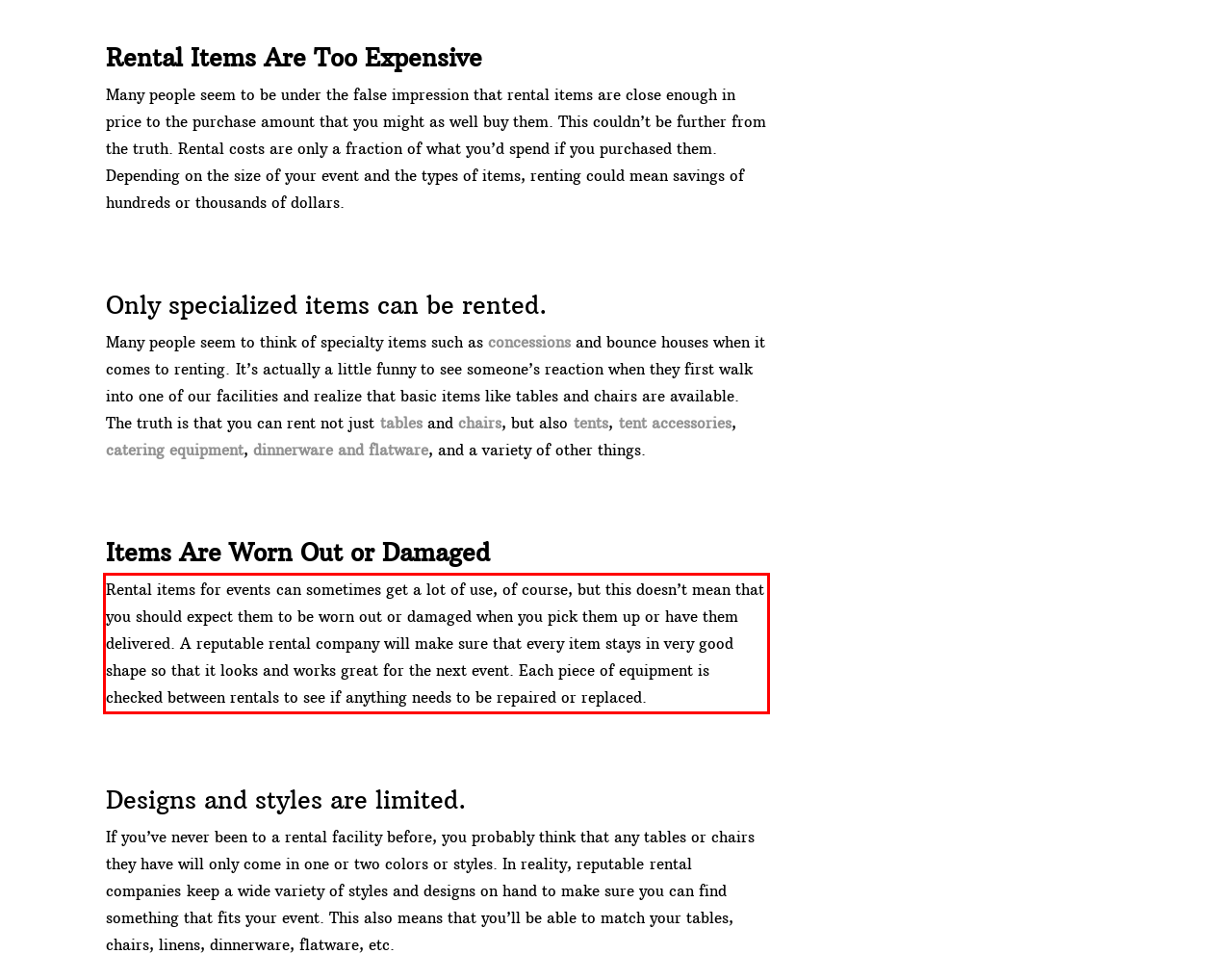Please examine the webpage screenshot containing a red bounding box and use OCR to recognize and output the text inside the red bounding box.

Rental items for events can sometimes get a lot of use, of course, but this doesn’t mean that you should expect them to be worn out or damaged when you pick them up or have them delivered. A reputable rental company will make sure that every item stays in very good shape so that it looks and works great for the next event. Each piece of equipment is checked between rentals to see if anything needs to be repaired or replaced.